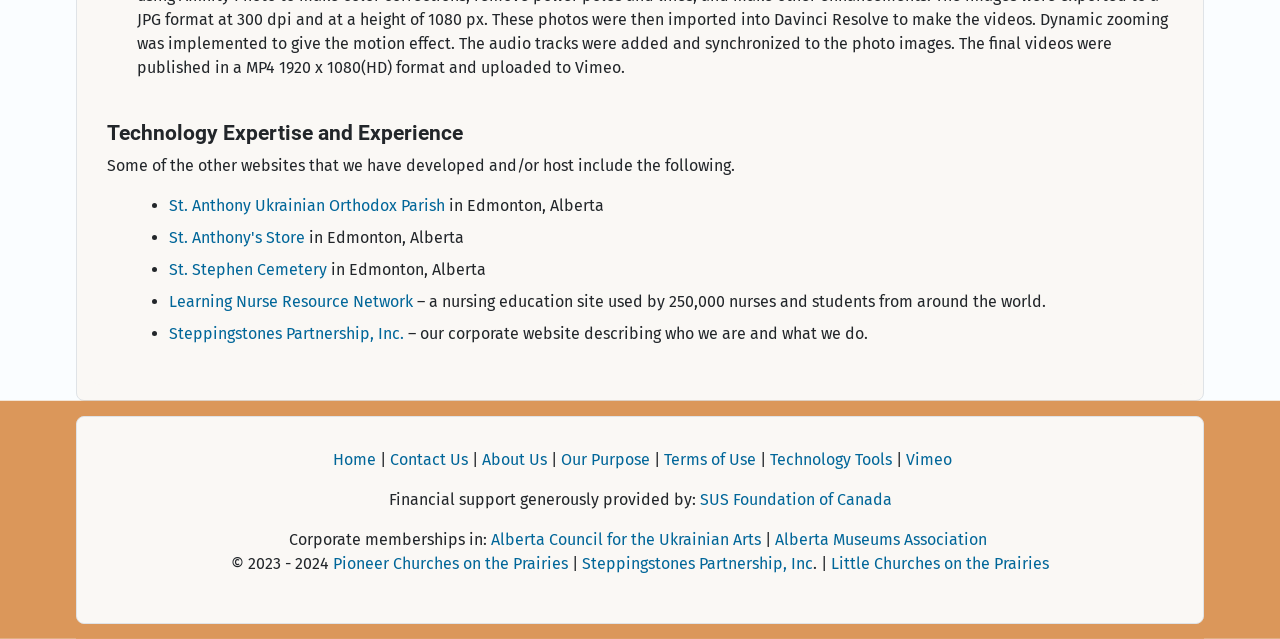Specify the bounding box coordinates of the area to click in order to follow the given instruction: "Visit the Home page."

[0.257, 0.704, 0.293, 0.733]